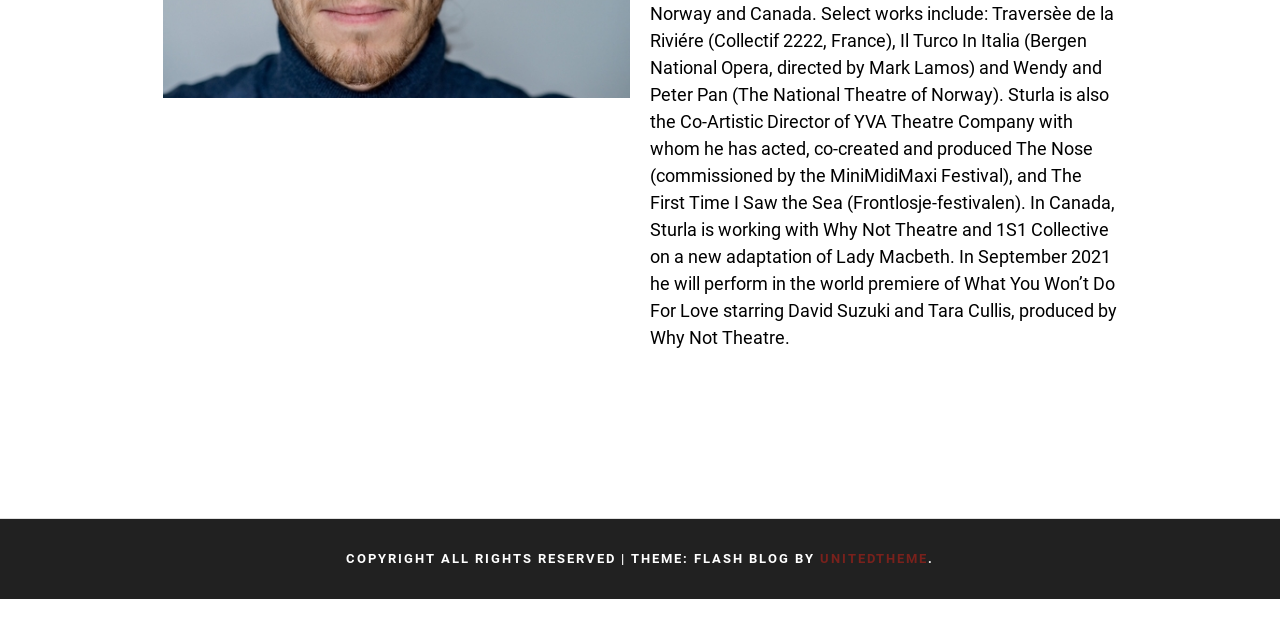Determine the bounding box coordinates of the UI element described by: "Unitedtheme".

[0.641, 0.861, 0.725, 0.884]